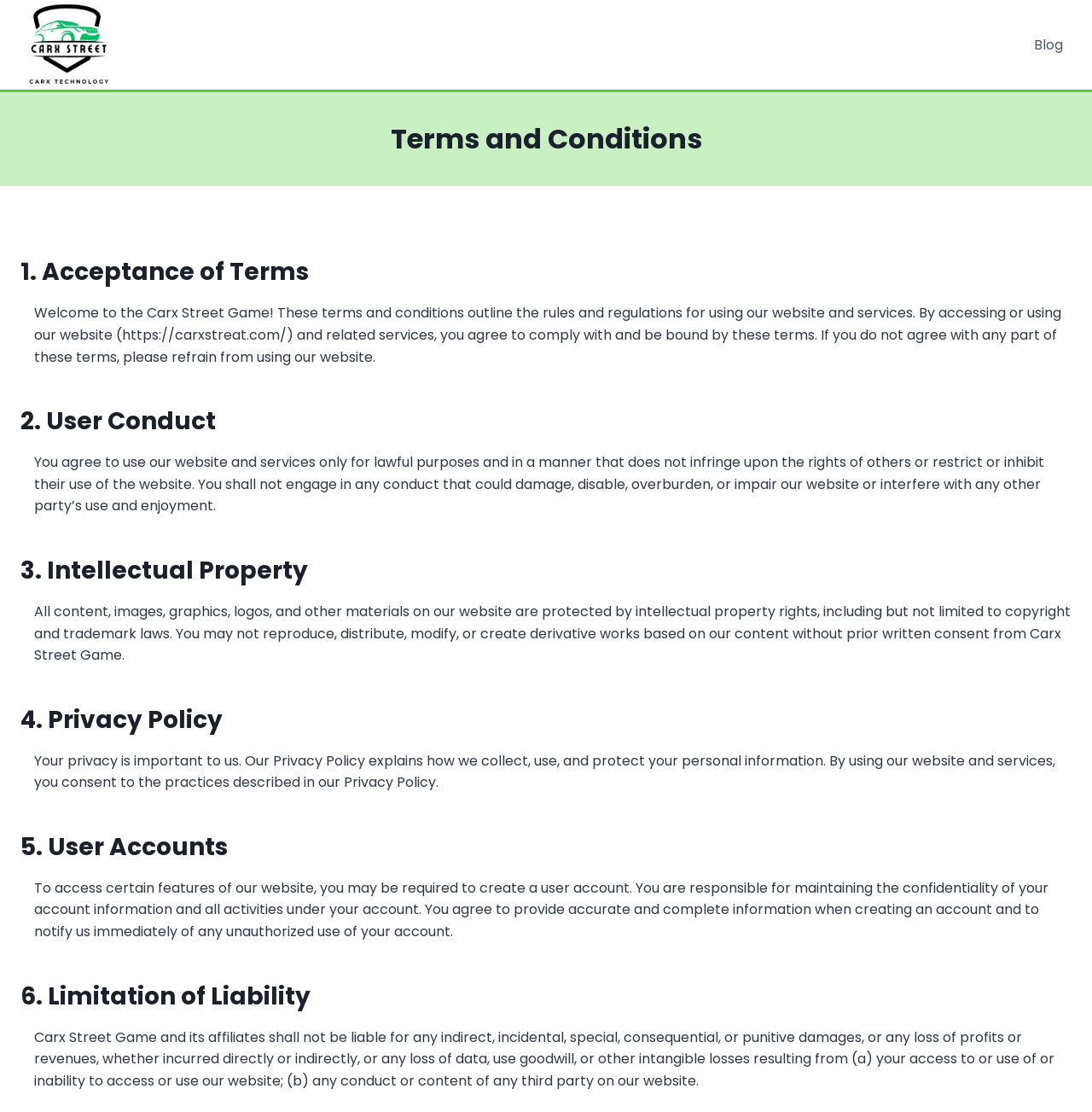Please extract and provide the main headline of the webpage.

Terms and Conditions